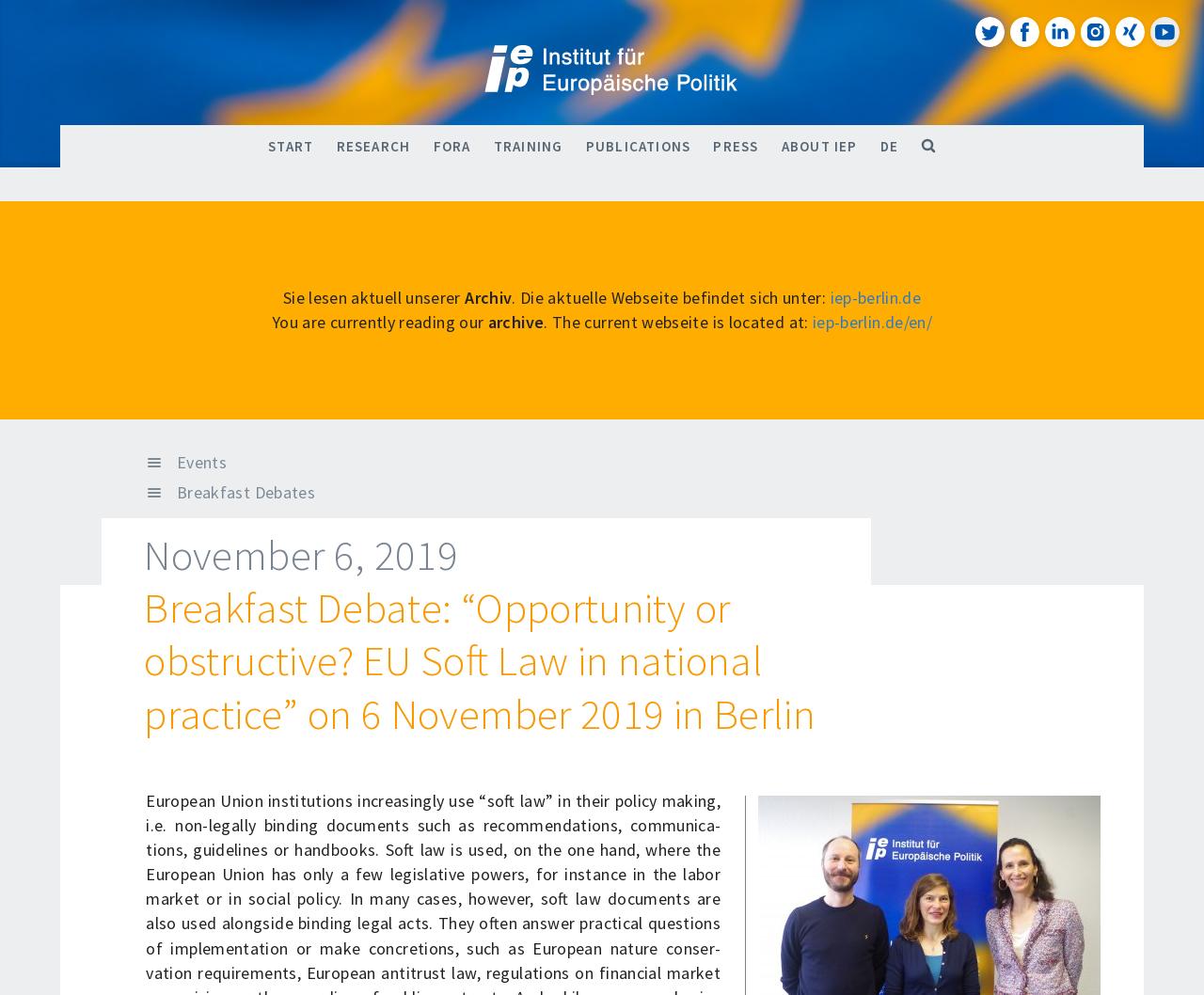Provide a thorough description of the webpage you see.

The webpage is about the Institute for European Politics (IEP), a non-profit organization dedicated to the study of European integration since 1959. At the top, there is a heading with the title "Institut für Europäische Politik IEP – english version" and a link to the same title. Below this, there are several links and static text elements, including "START", "RESEARCH", "FORA", "TRAINING", "PUBLICATIONS", "PRESS", and "ABOUT IEP", which are likely navigation menus.

To the right of these elements, there are links to different social media platforms, including Twitter, Facebook, LinkedIn, Instagram, XING, and Youtube. Below these social media links, there are two blocks of text, one in German and one in English, indicating that the user is currently reading the archive of the website and providing a link to the current website.

On the left side of the page, there are links to "Events" and "Breakfast Debates", which are likely related to the main content of the page. The main content is a heading that describes a specific event, "Breakfast Debate: “Opportunity or obstructive? EU Soft Law in national practice” on 6 November 2019 in Berlin", which takes up most of the page. Within this heading, there is a time element, but its content is not specified.